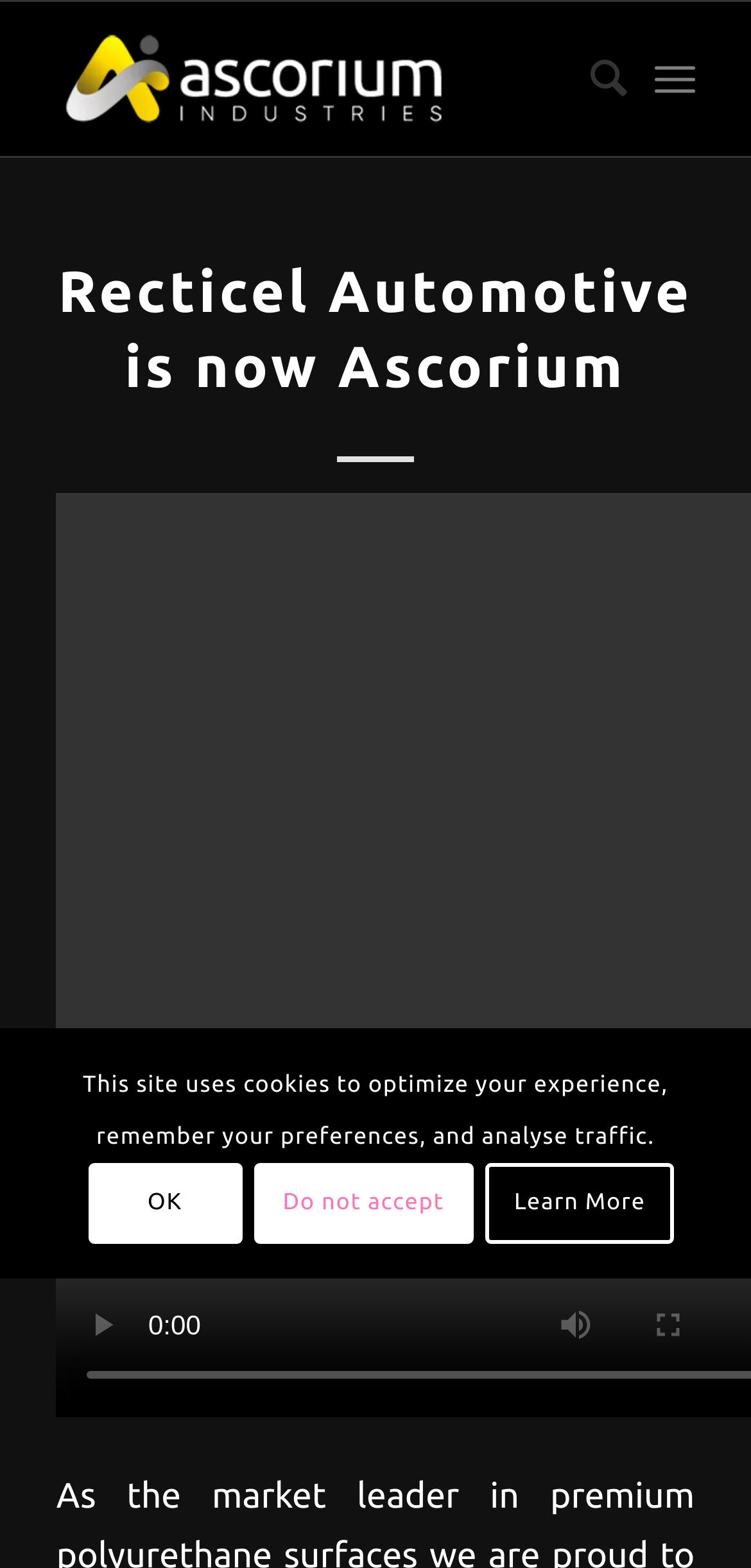Determine the bounding box coordinates in the format (top-left x, top-left y, bottom-right x, bottom-right y). Ensure all values are floating point numbers between 0 and 1. Identify the bounding box of the UI element described by: Learn More

[0.646, 0.742, 0.898, 0.794]